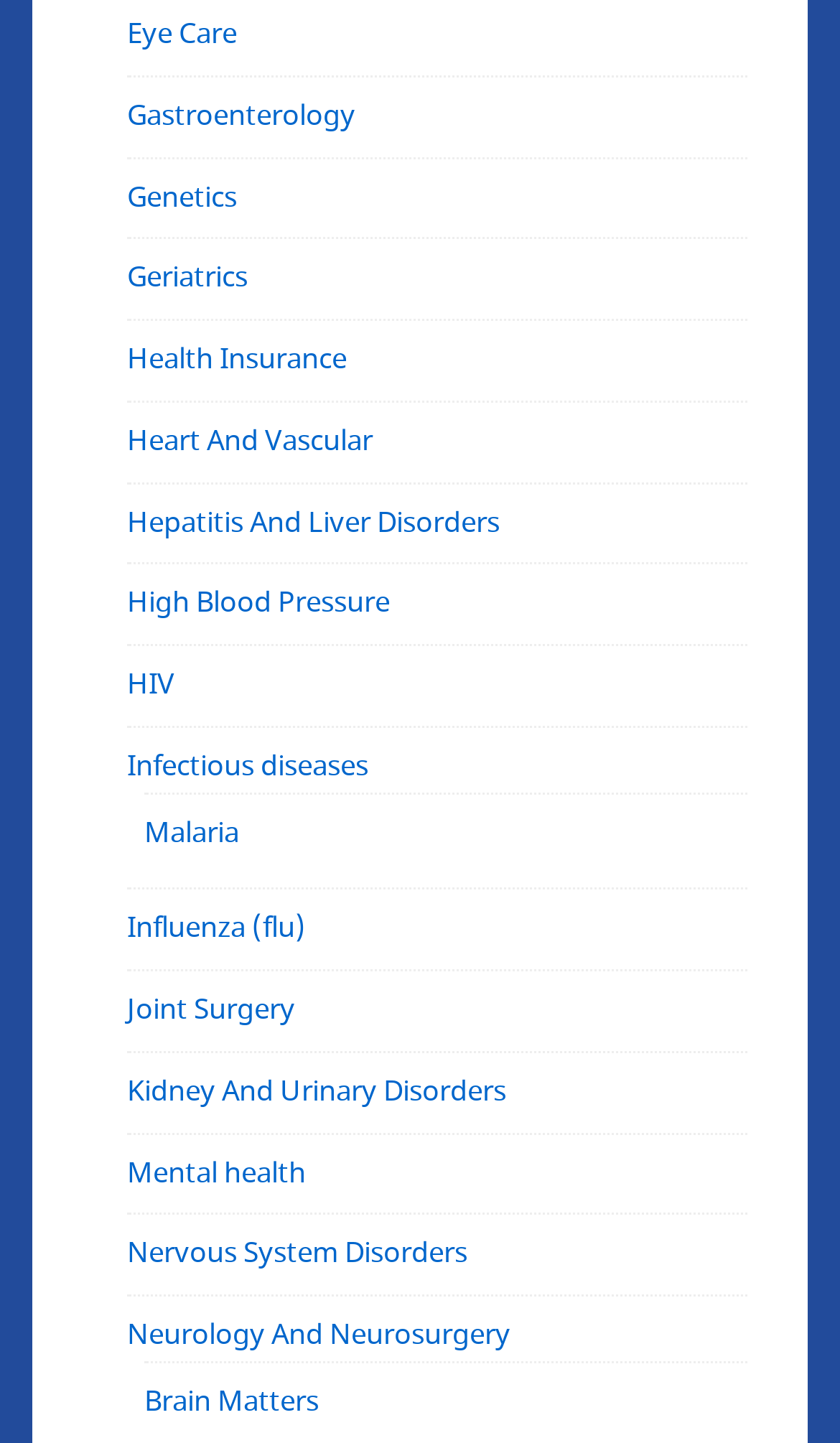Find and provide the bounding box coordinates for the UI element described with: "Influenza (flu)".

[0.151, 0.629, 0.364, 0.657]